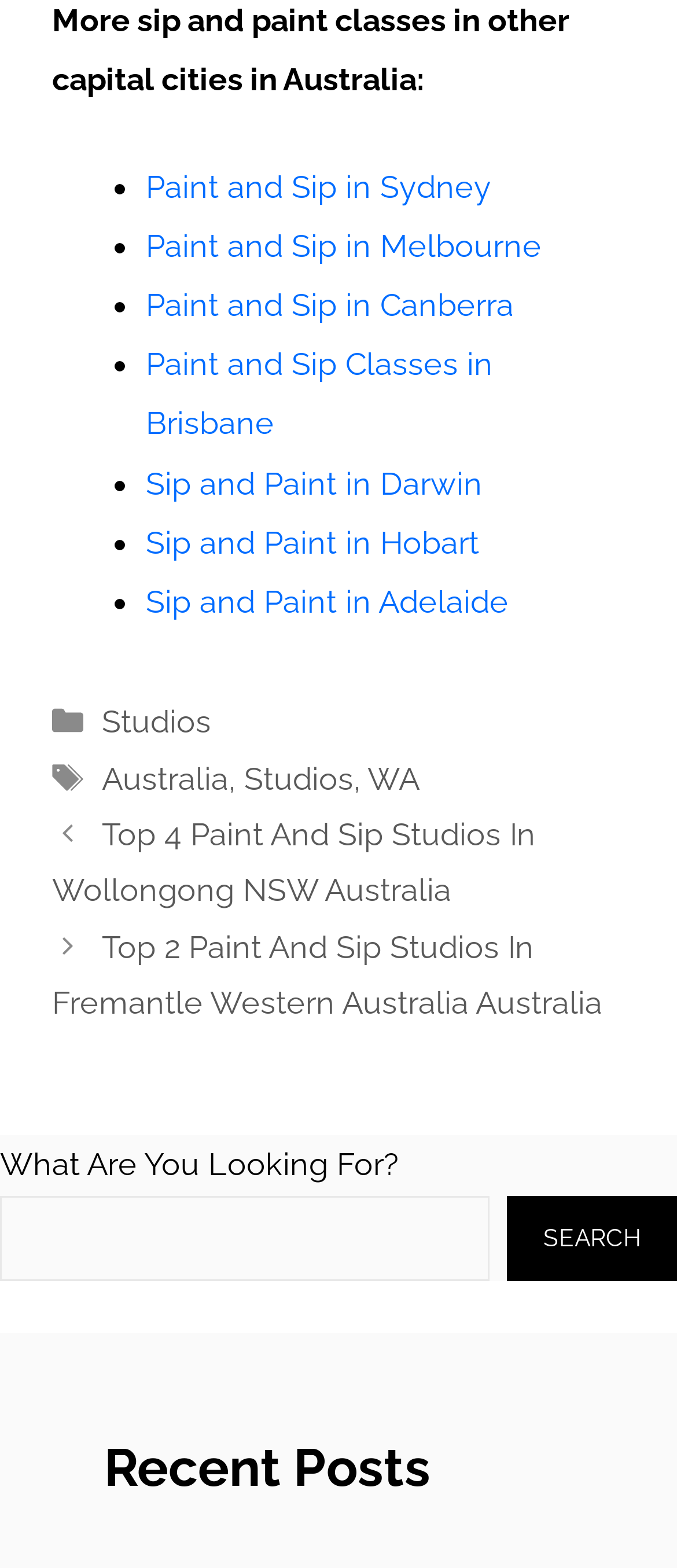Determine the bounding box coordinates for the area that needs to be clicked to fulfill this task: "Go to Paint and Sip in Sydney". The coordinates must be given as four float numbers between 0 and 1, i.e., [left, top, right, bottom].

[0.215, 0.107, 0.726, 0.13]